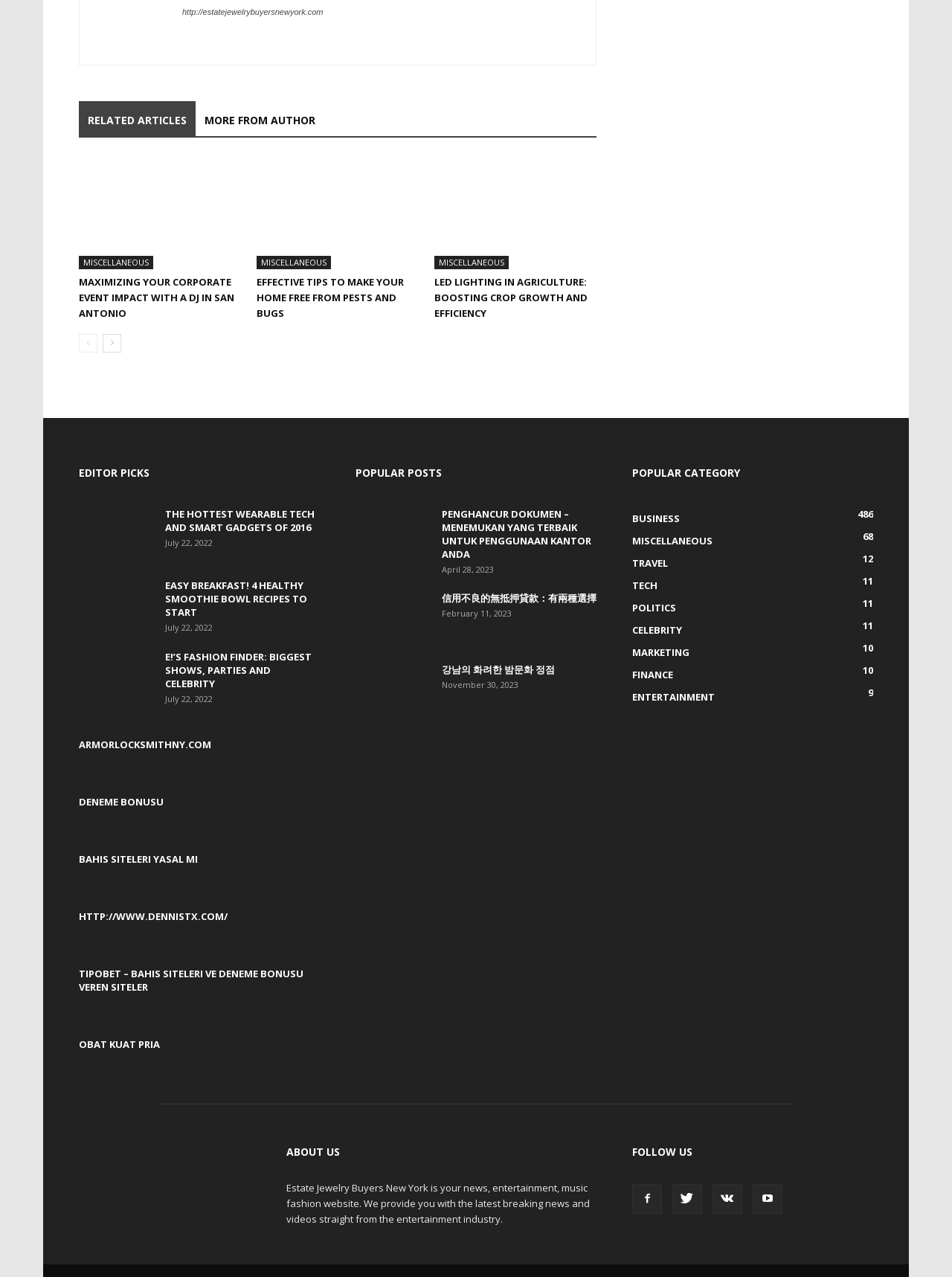Provide a thorough and detailed response to the question by examining the image: 
How many articles are listed under 'EDITOR PICKS'?

I counted the number of article links and headings under the 'EDITOR PICKS' section, and there are 4 articles listed.